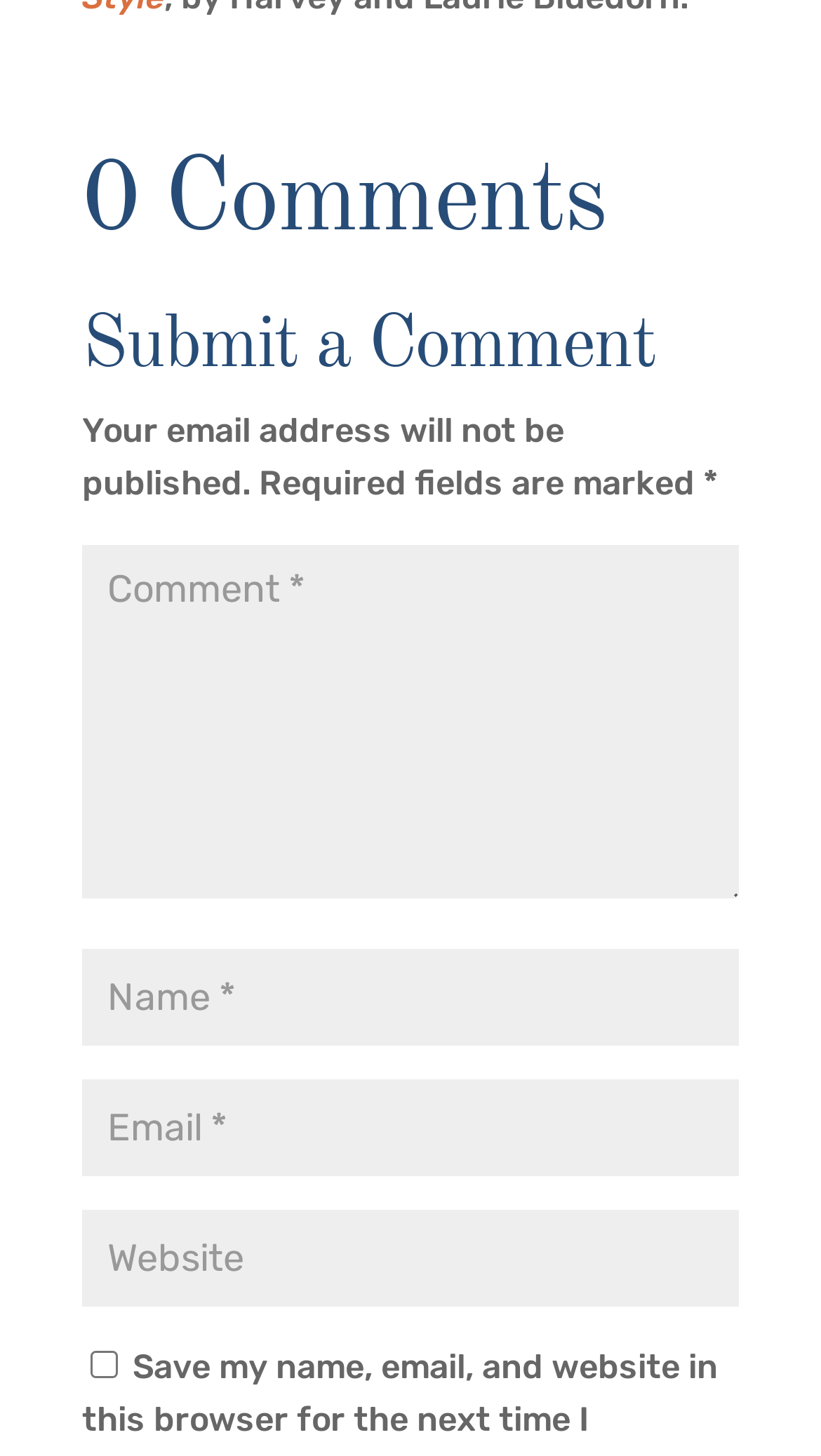Provide your answer to the question using just one word or phrase: How many text boxes are present on the webpage?

4